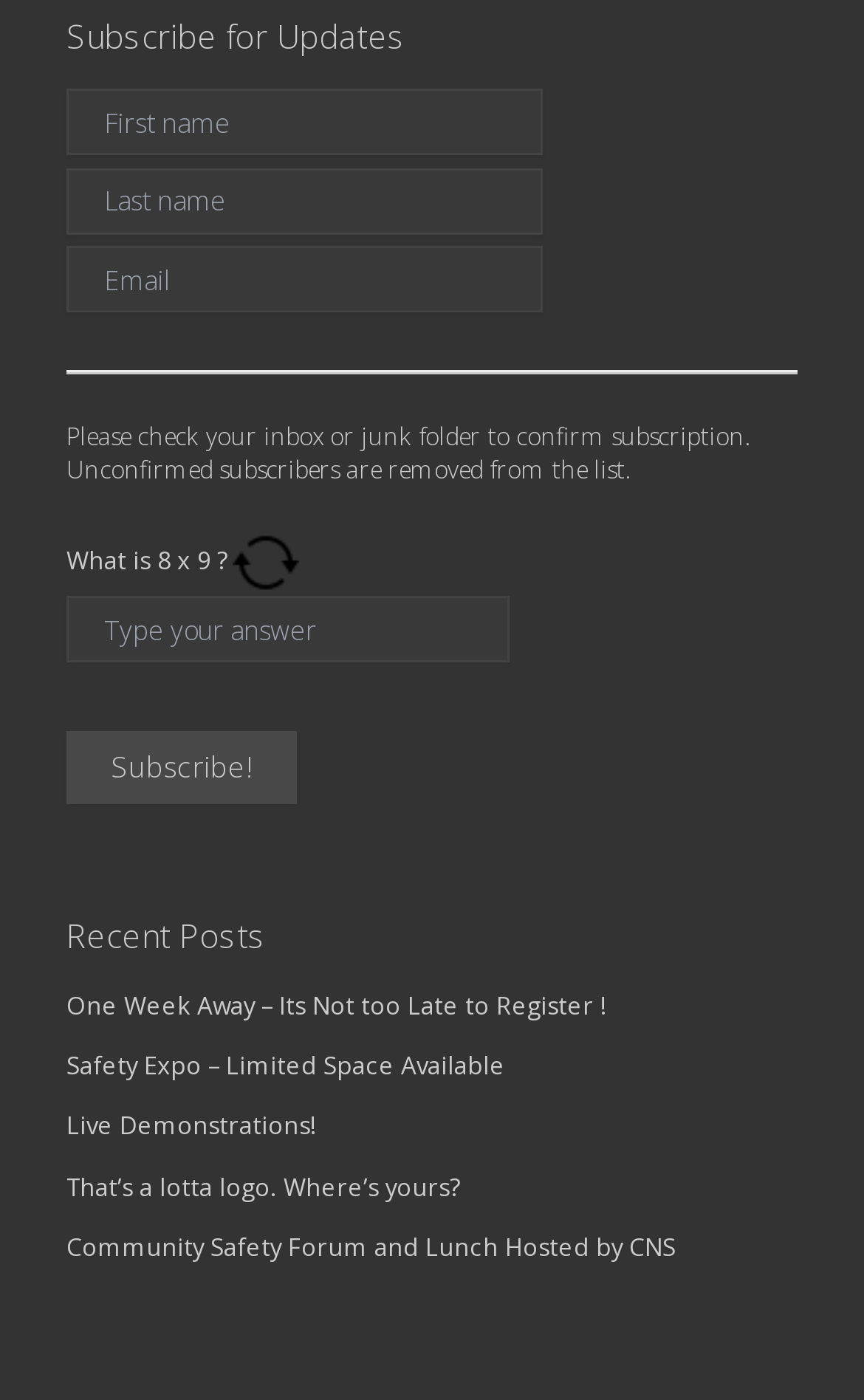Bounding box coordinates are specified in the format (top-left x, top-left y, bottom-right x, bottom-right y). All values are floating point numbers bounded between 0 and 1. Please provide the bounding box coordinate of the region this sentence describes: name="text-293" placeholder="First name"

[0.077, 0.063, 0.627, 0.111]